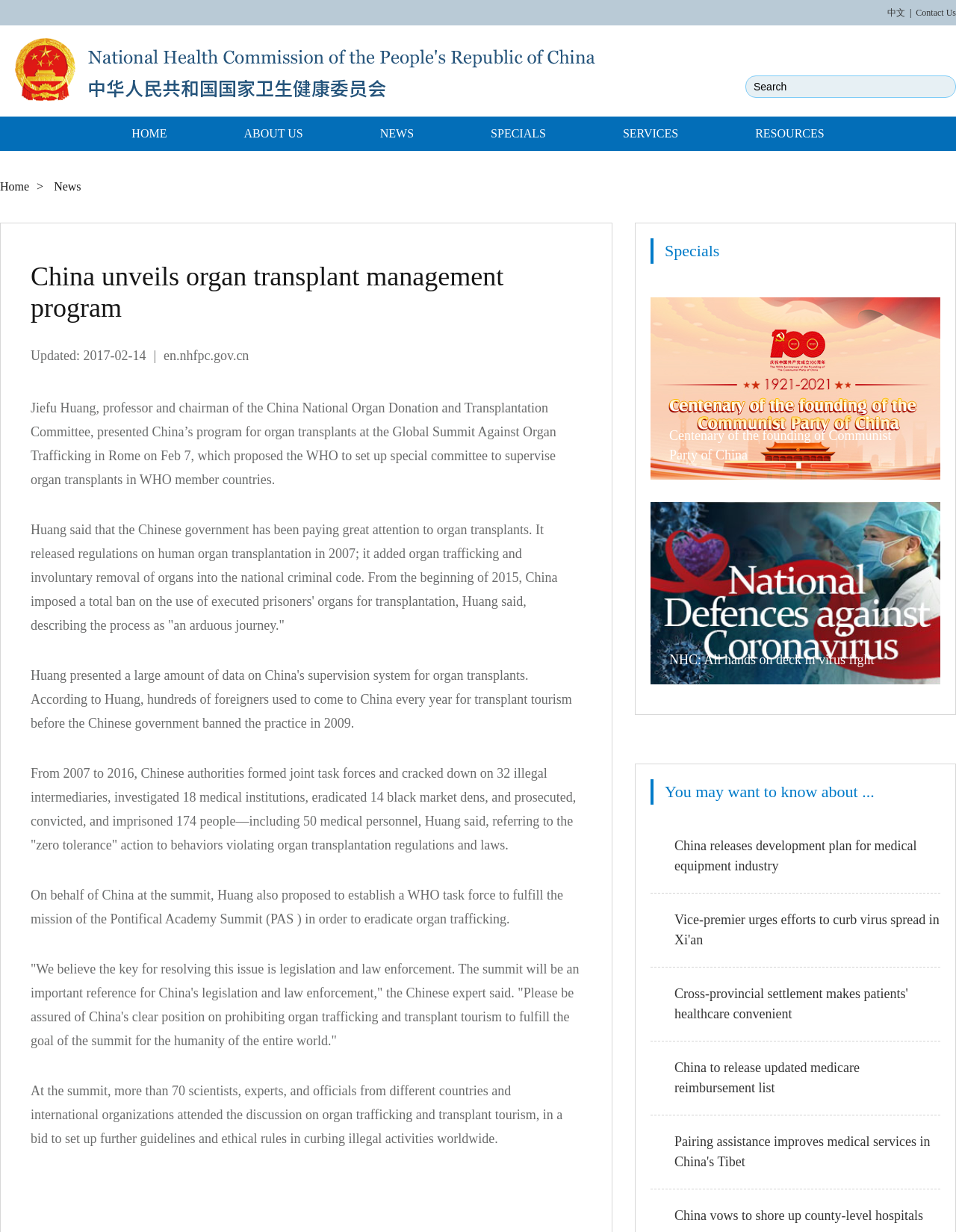What is the purpose of the proposed WHO task force?
Refer to the image and respond with a one-word or short-phrase answer.

Eradicate organ trafficking